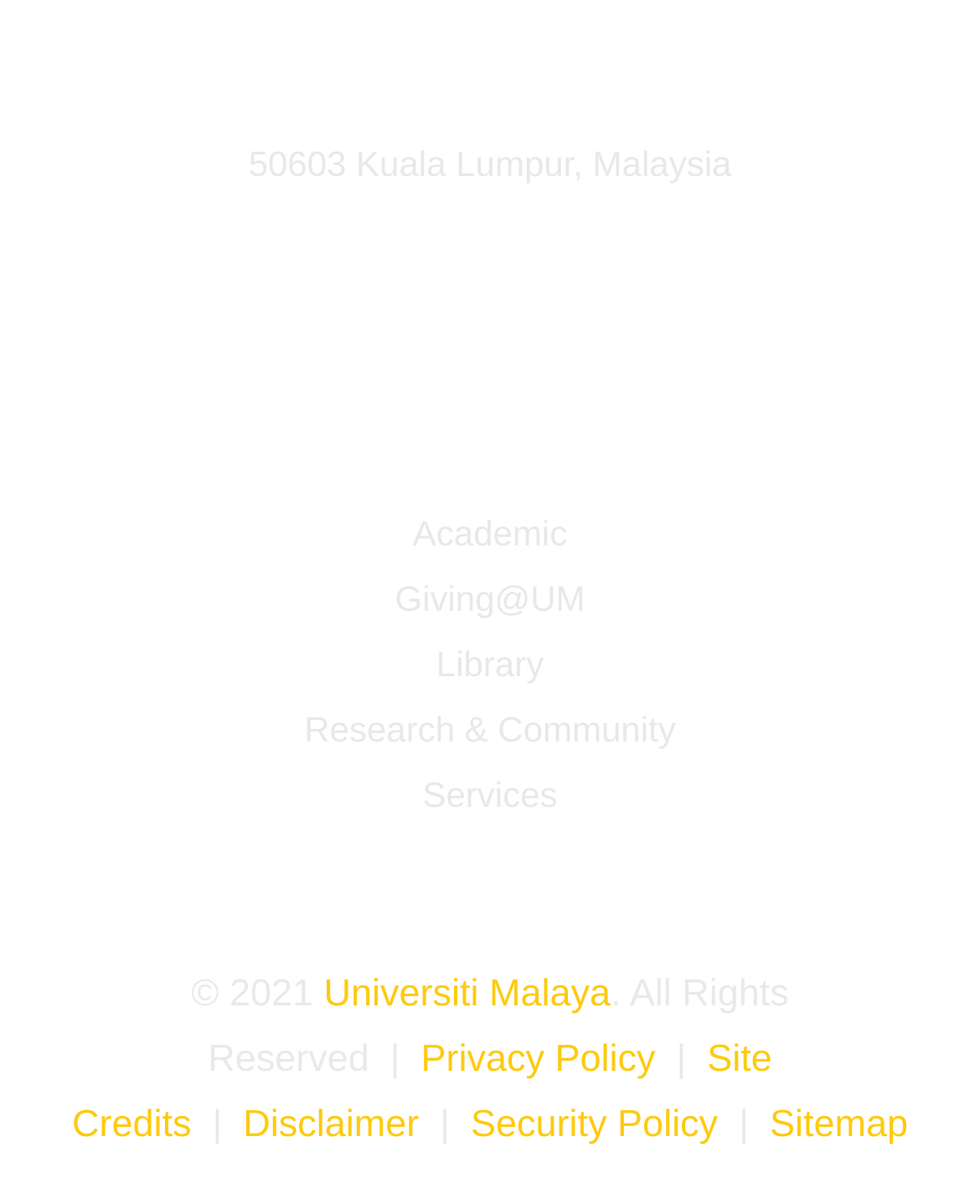Pinpoint the bounding box coordinates of the clickable element to carry out the following instruction: "Access the university library."

[0.445, 0.524, 0.555, 0.578]